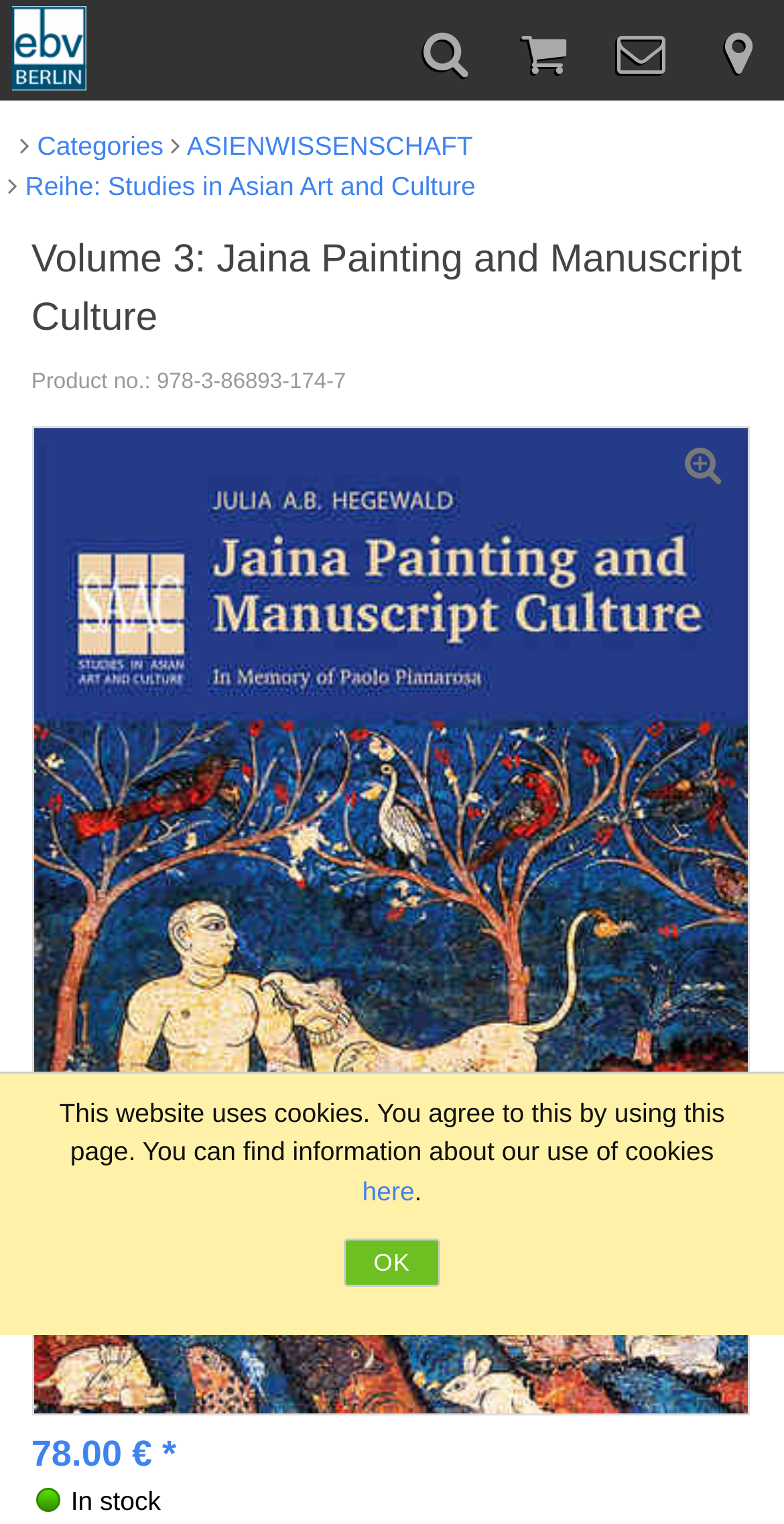Identify and provide the bounding box for the element described by: "title="EB-VERLAG Dr. Brandt"".

[0.015, 0.0, 0.109, 0.061]